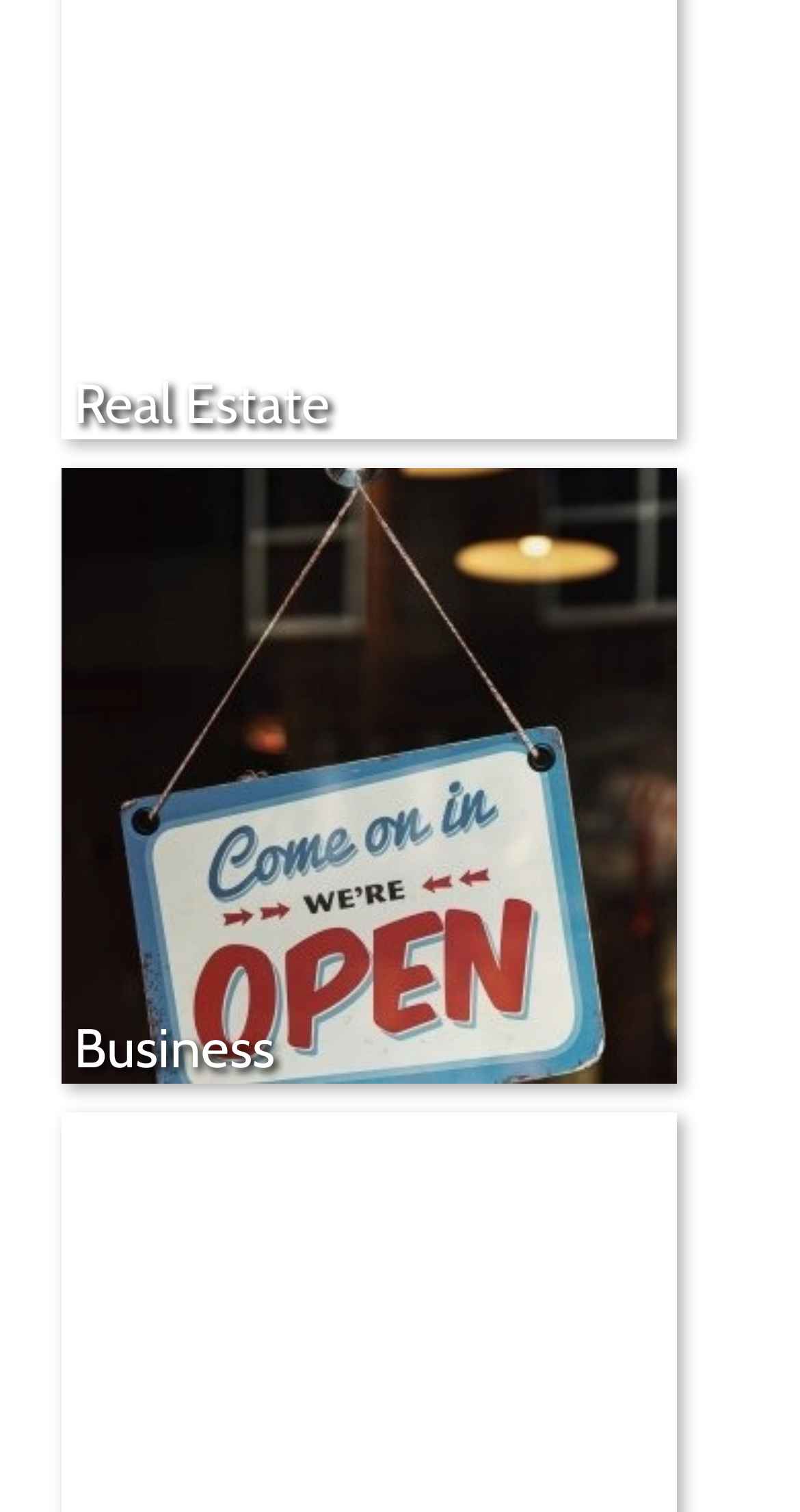Give a concise answer using one word or a phrase to the following question:
What is the topic of the image on the webpage?

Business Law